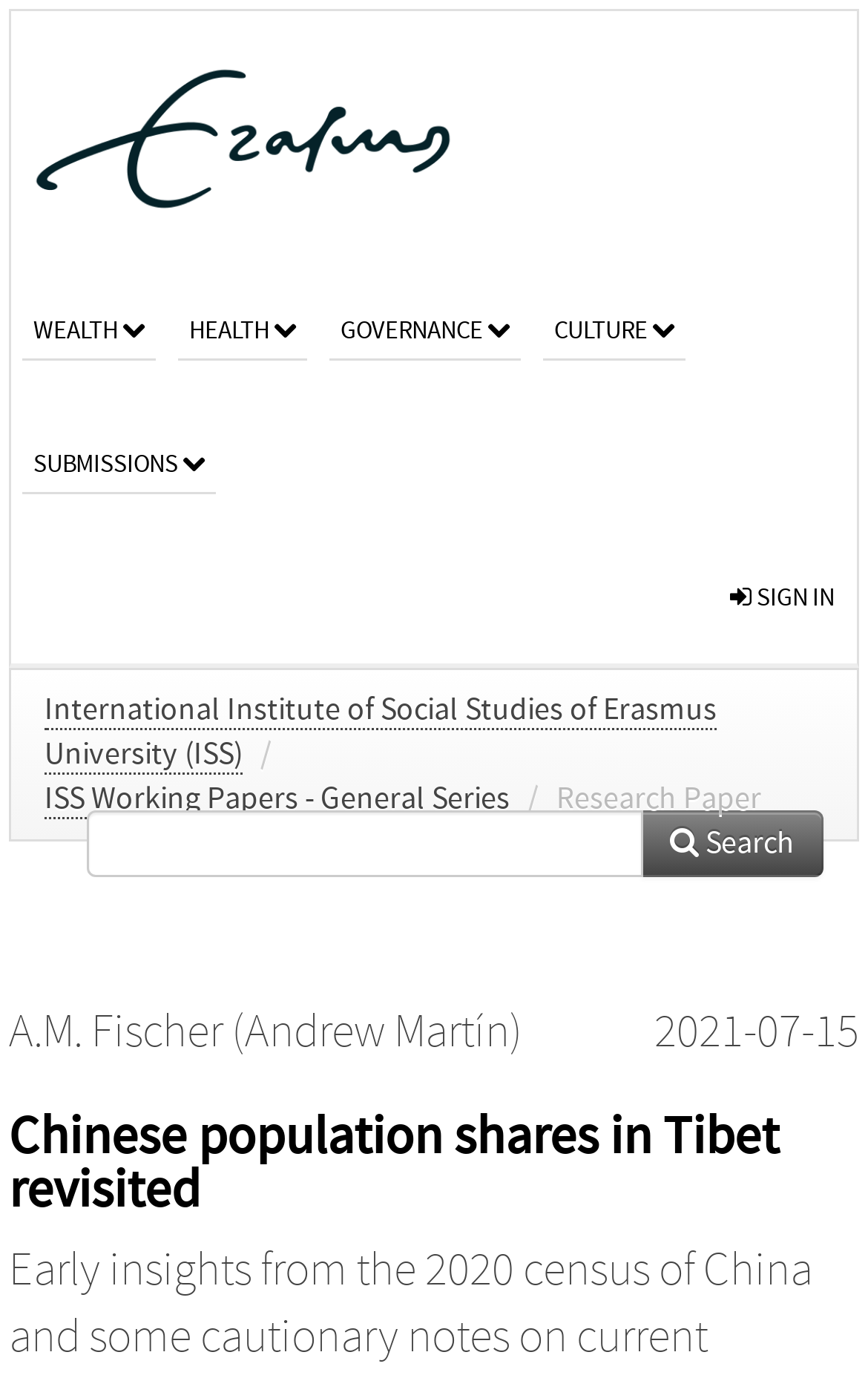Using the format (top-left x, top-left y, bottom-right x, bottom-right y), provide the bounding box coordinates for the described UI element. All values should be floating point numbers between 0 and 1: parent_node: Search name="query"

[0.1, 0.588, 0.741, 0.636]